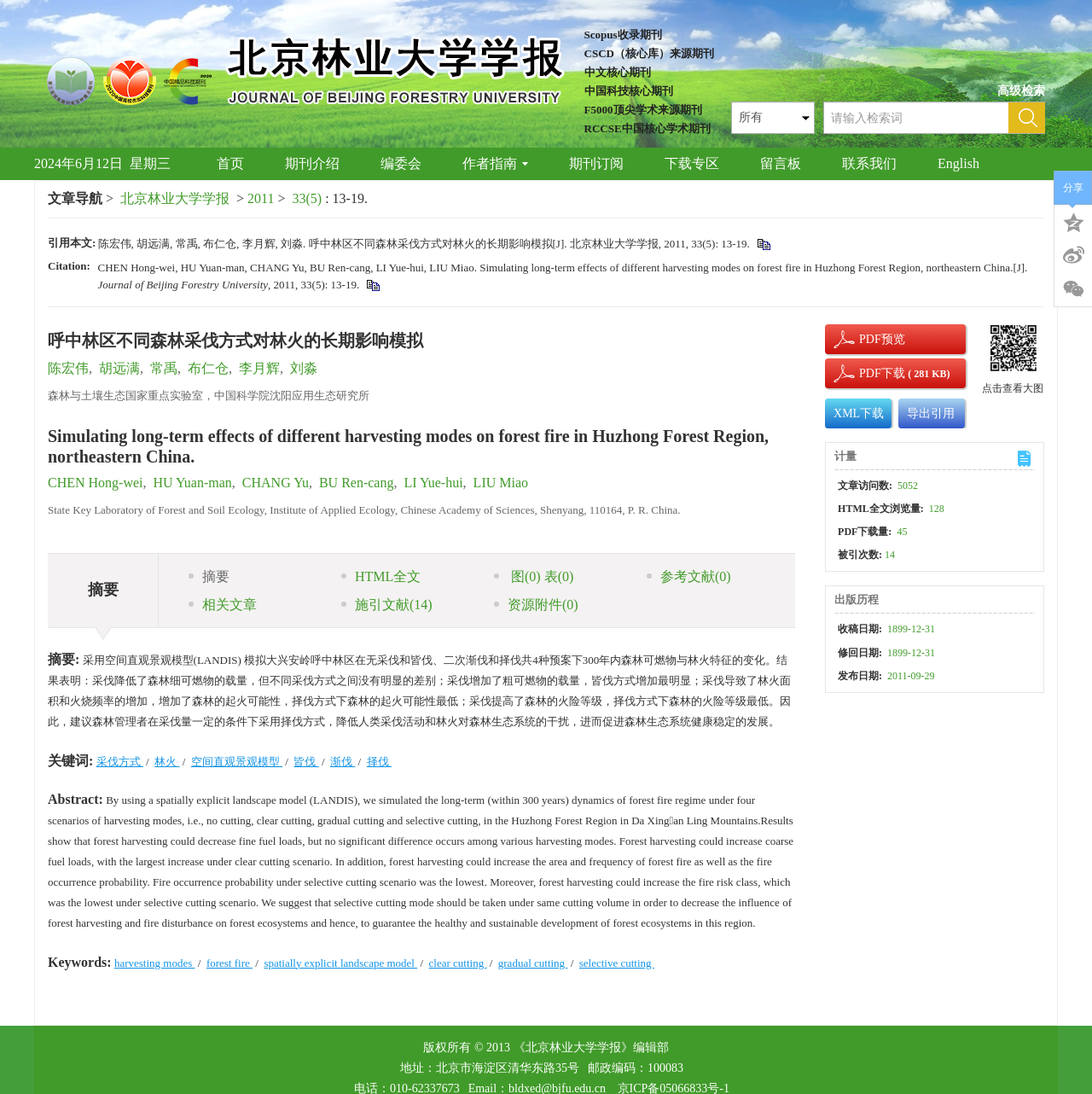Give a concise answer using only one word or phrase for this question:
What is the title of the article?

呼中林区不同森林采伐方式对林火的长期影响模拟